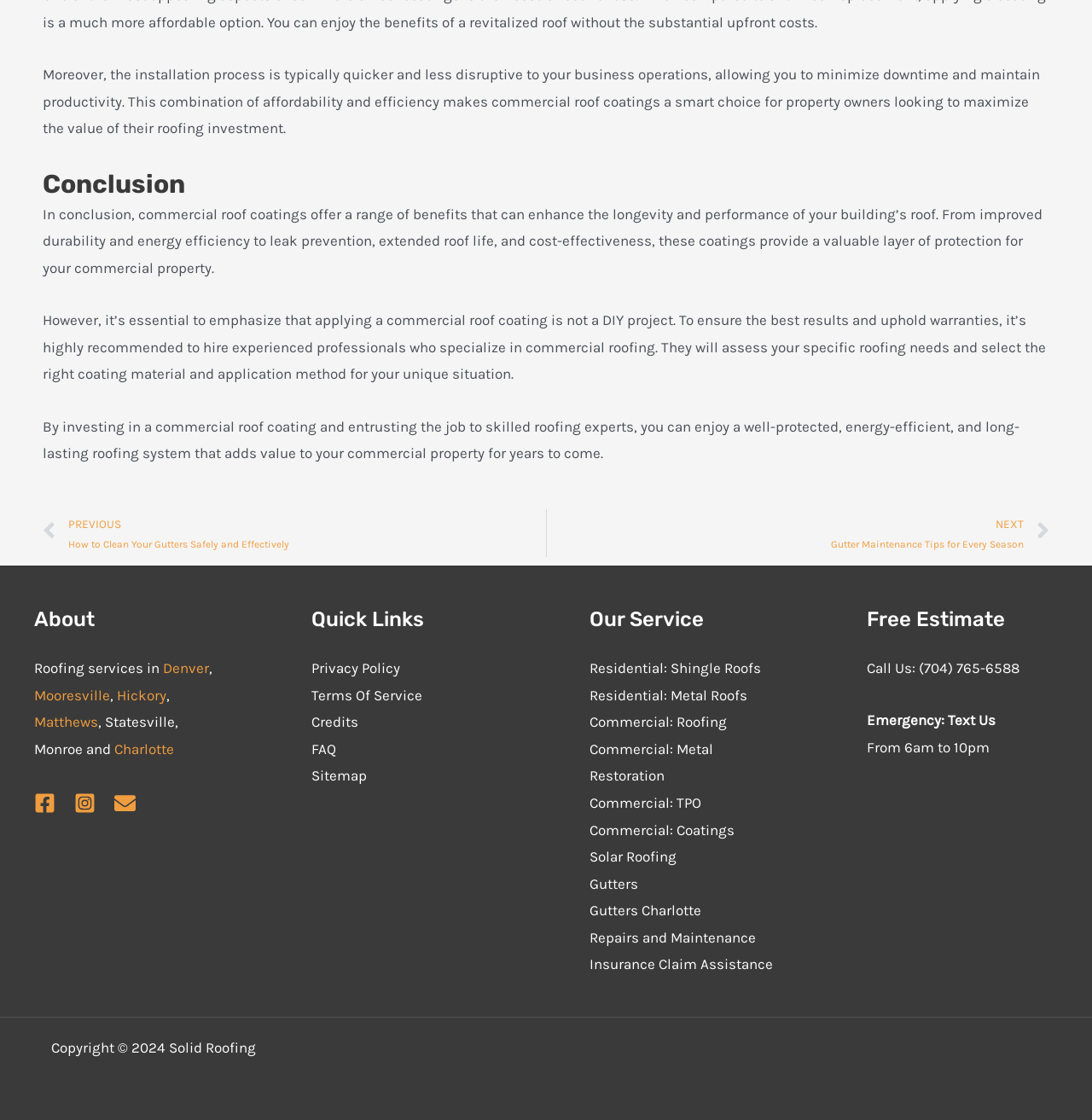Pinpoint the bounding box coordinates of the element to be clicked to execute the instruction: "Get a free estimate".

[0.794, 0.539, 0.969, 0.567]